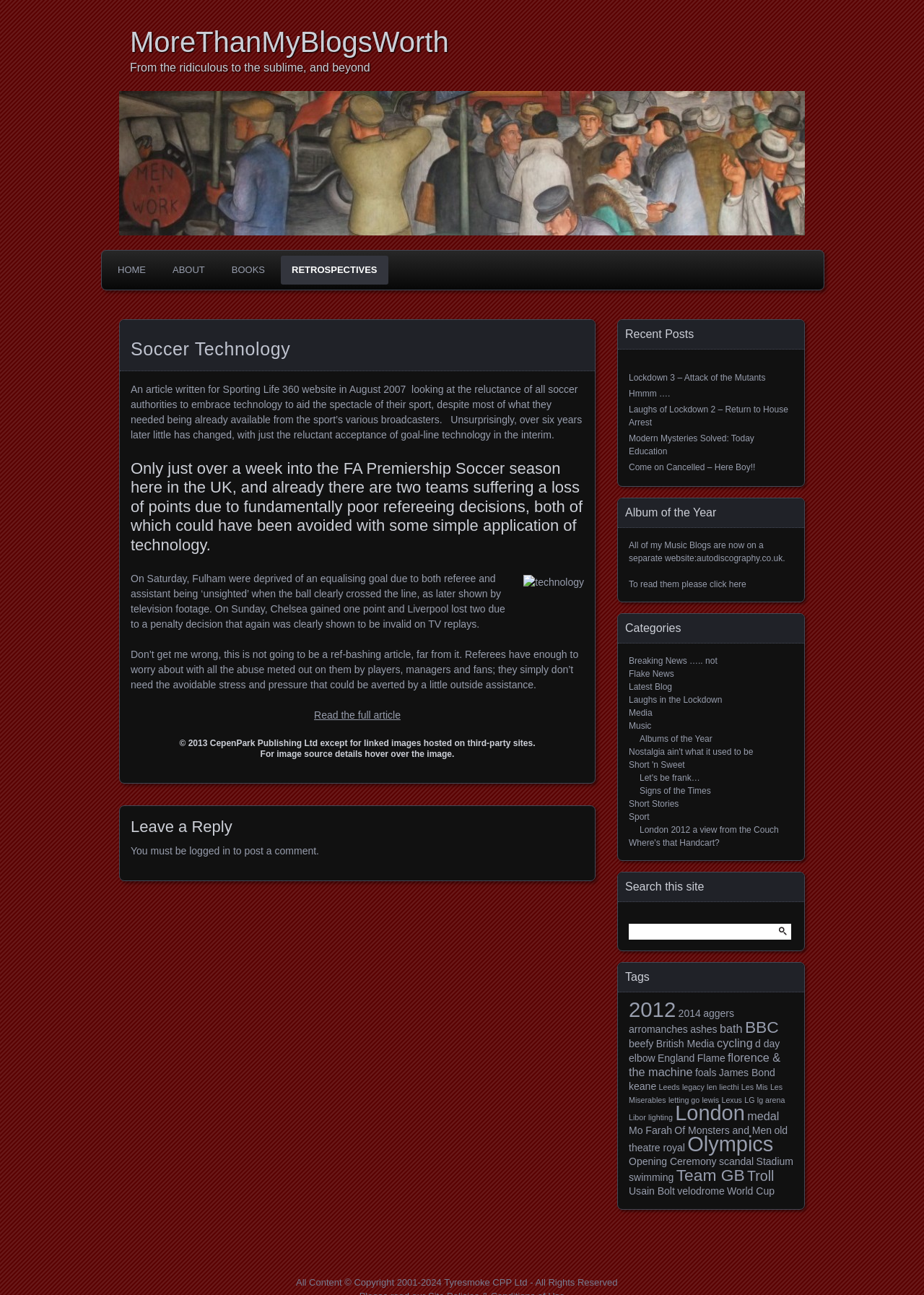Predict the bounding box coordinates of the UI element that matches this description: "Trends & Research". The coordinates should be in the format [left, top, right, bottom] with each value between 0 and 1.

None